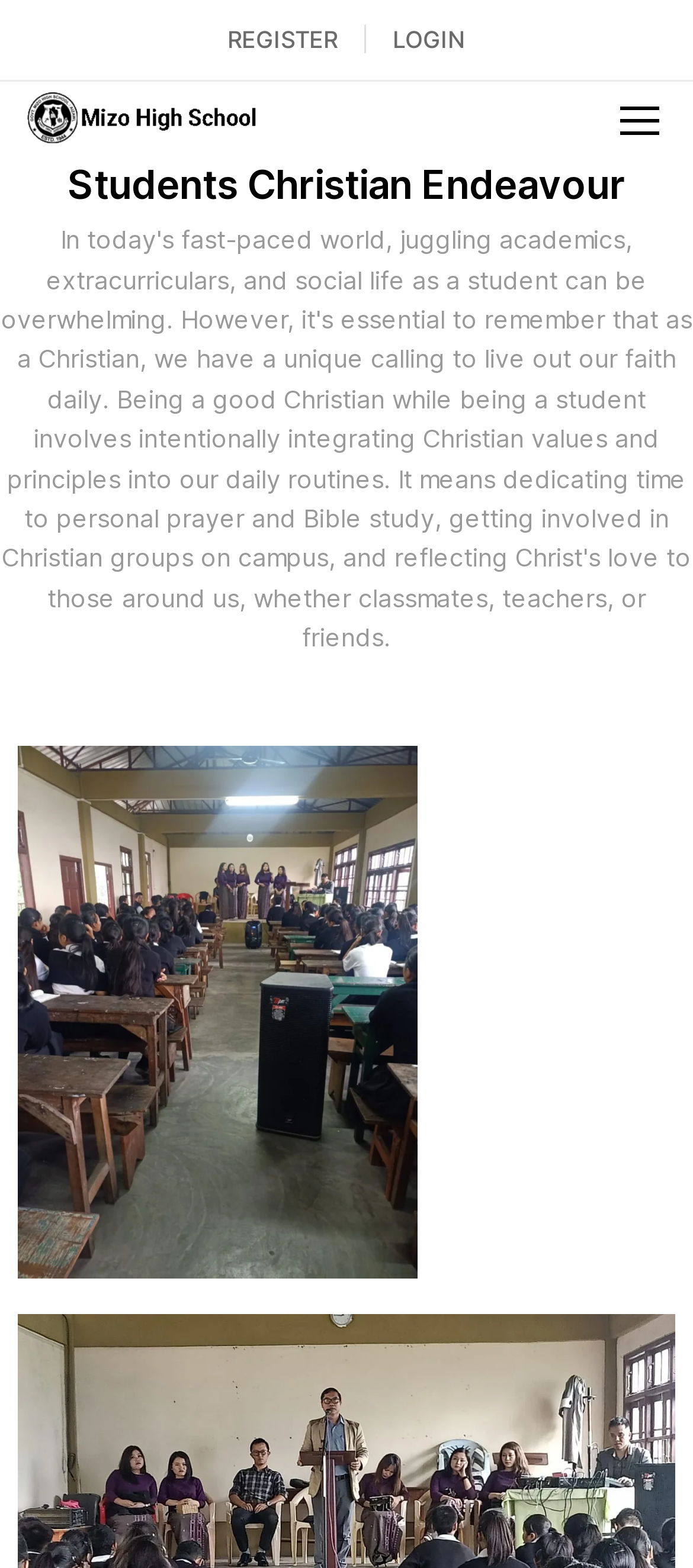Please provide a short answer using a single word or phrase for the question:
Is there an image on the webpage?

Yes